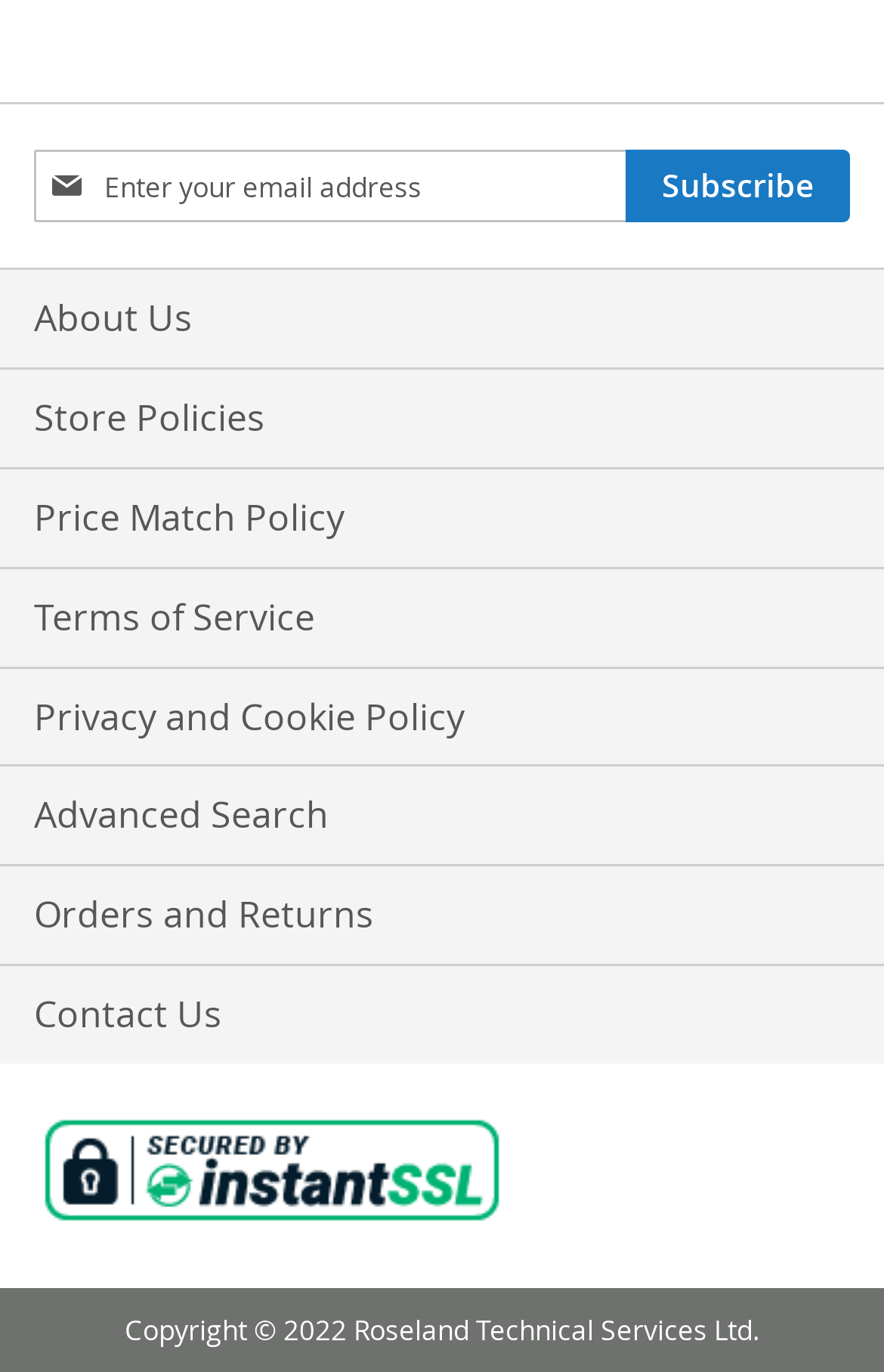Determine the bounding box coordinates for the region that must be clicked to execute the following instruction: "Learn about the store policies".

[0.038, 0.269, 0.962, 0.34]